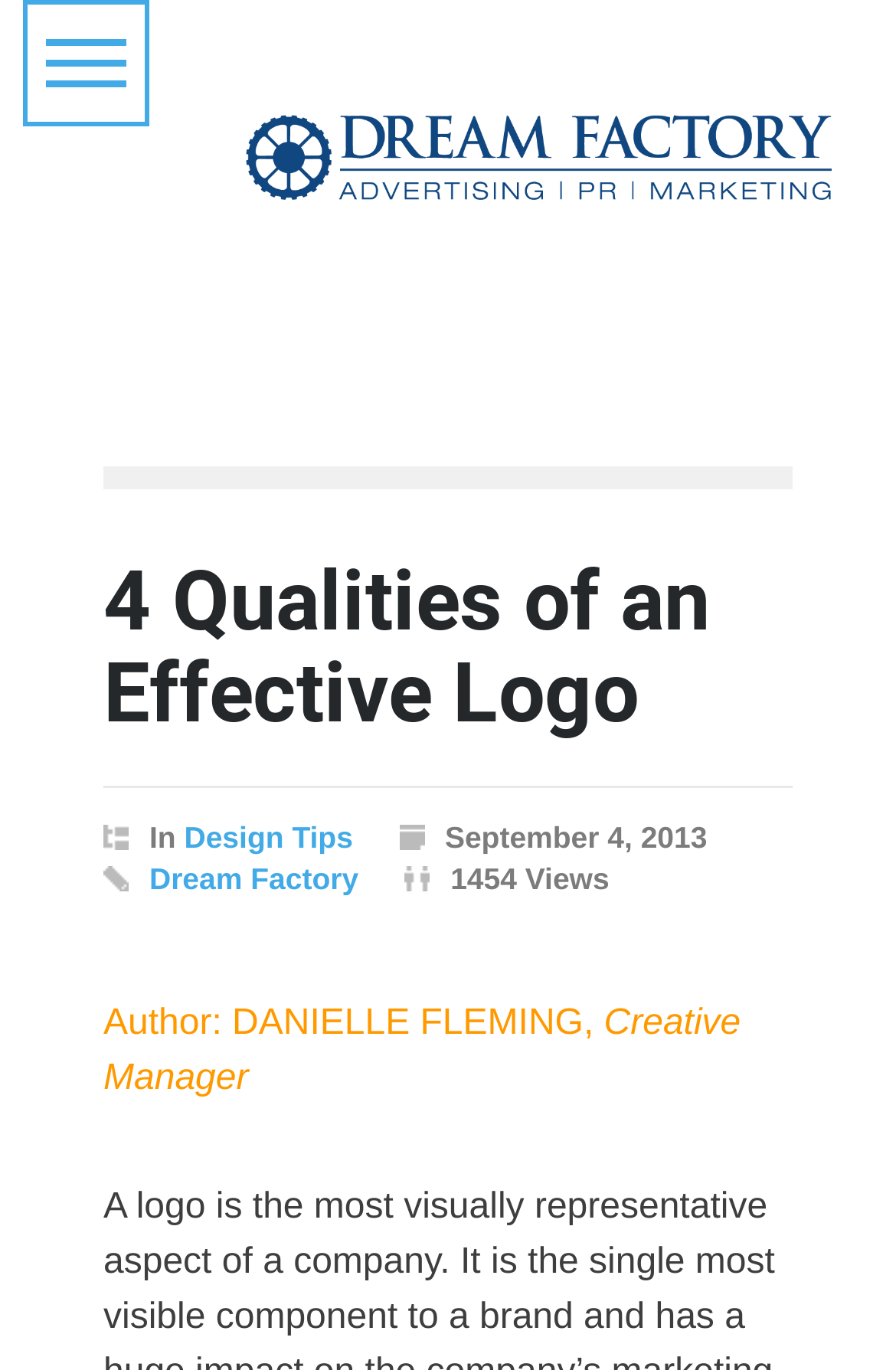What is the job title of the author?
Please answer the question with as much detail as possible using the screenshot.

I found the author's job title by looking at the text 'Creative Manager' which is located below the author's name.